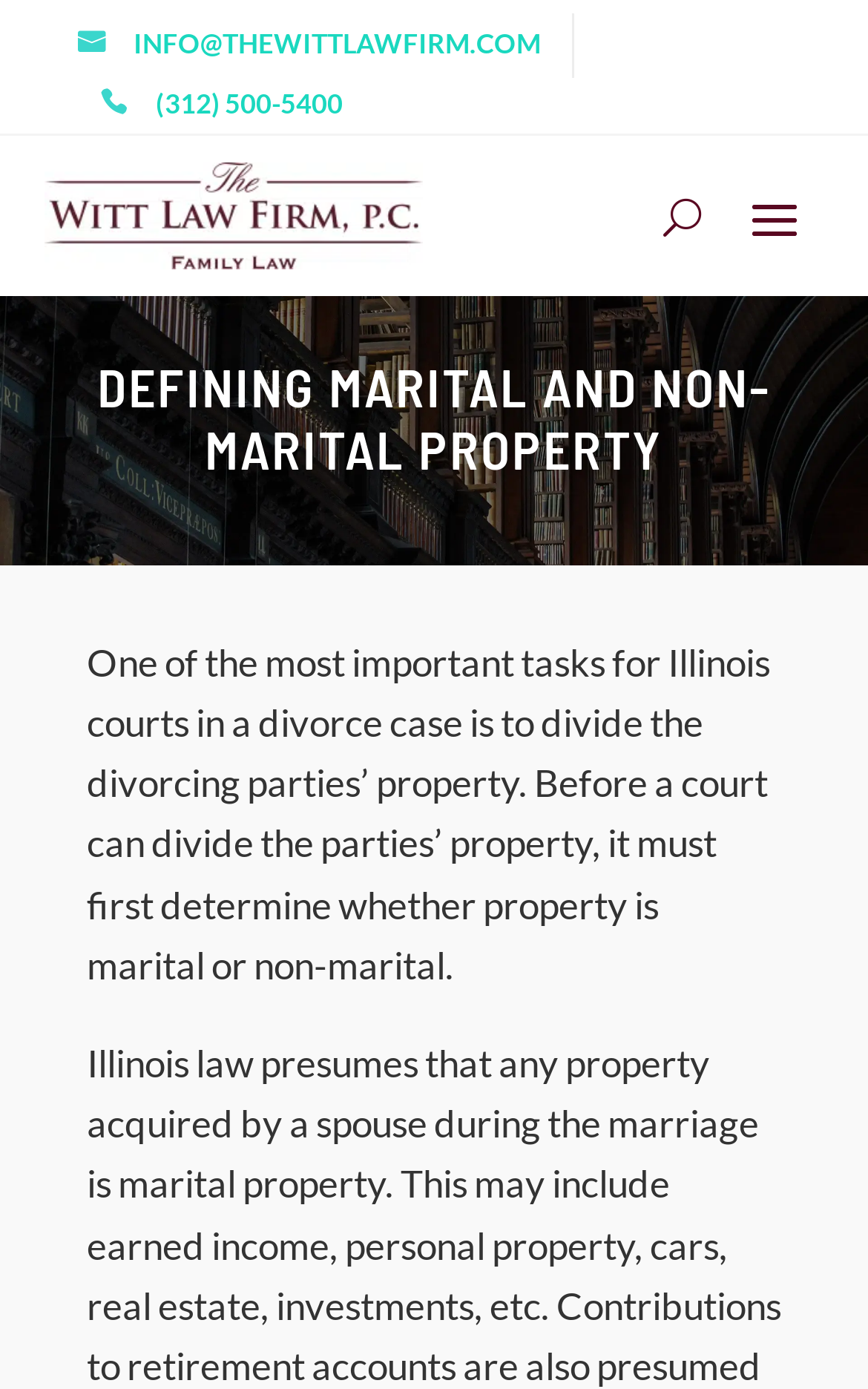Using the information from the screenshot, answer the following question thoroughly:
What is the name of the law firm?

I found the name of the law firm by looking at the root element which has the text 'Defining Marital and Non-Marital Property - The Witt Law Firm, PC', indicating that it is the title of the webpage and the name of the law firm.